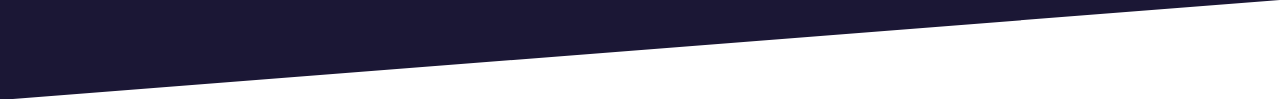Respond with a single word or phrase for the following question: 
What is the purpose of the design element?

Guiding visitors' attention